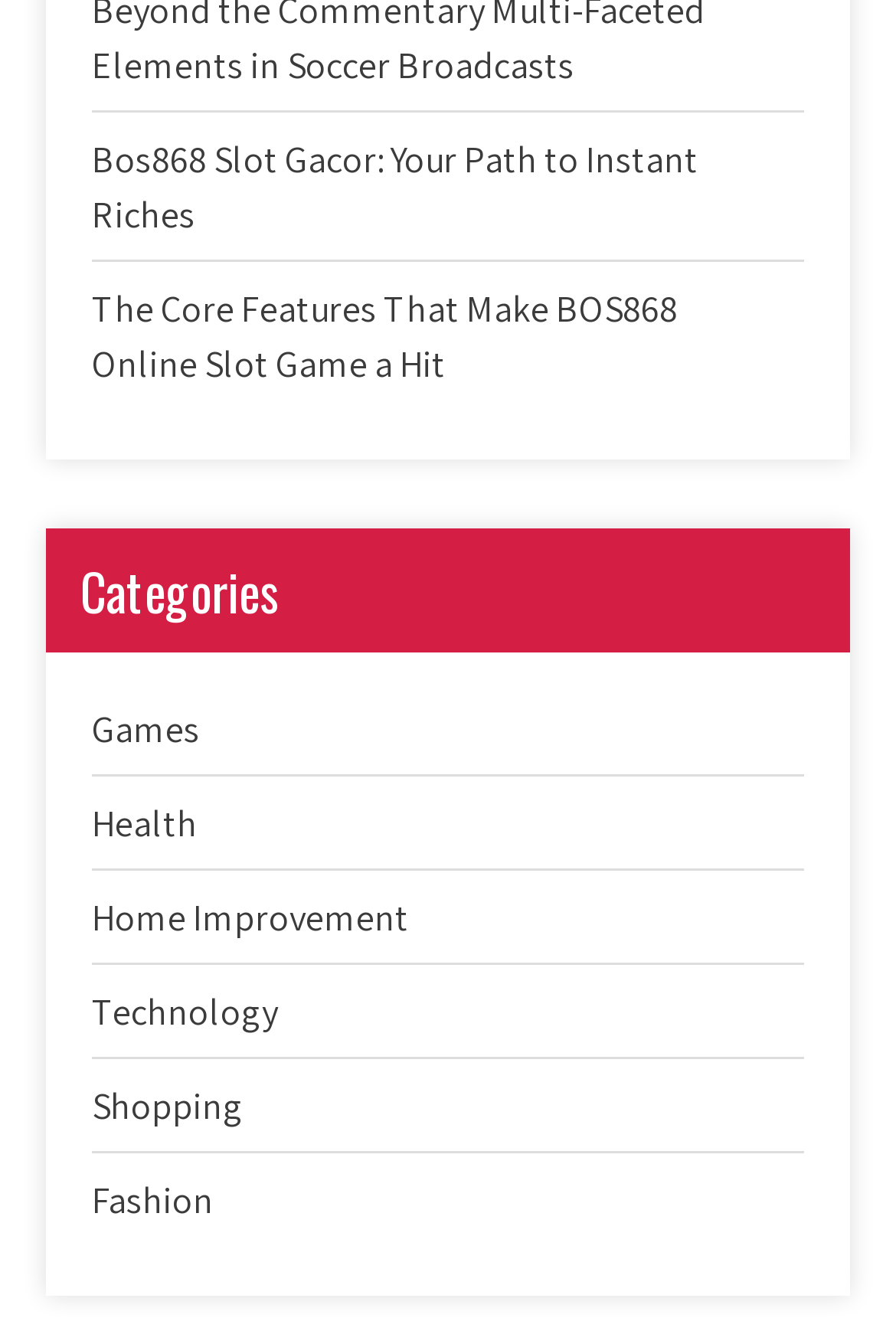Identify the bounding box coordinates of the region I need to click to complete this instruction: "Click on the link to learn about Bos868 Slot Gacor".

[0.103, 0.101, 0.779, 0.178]